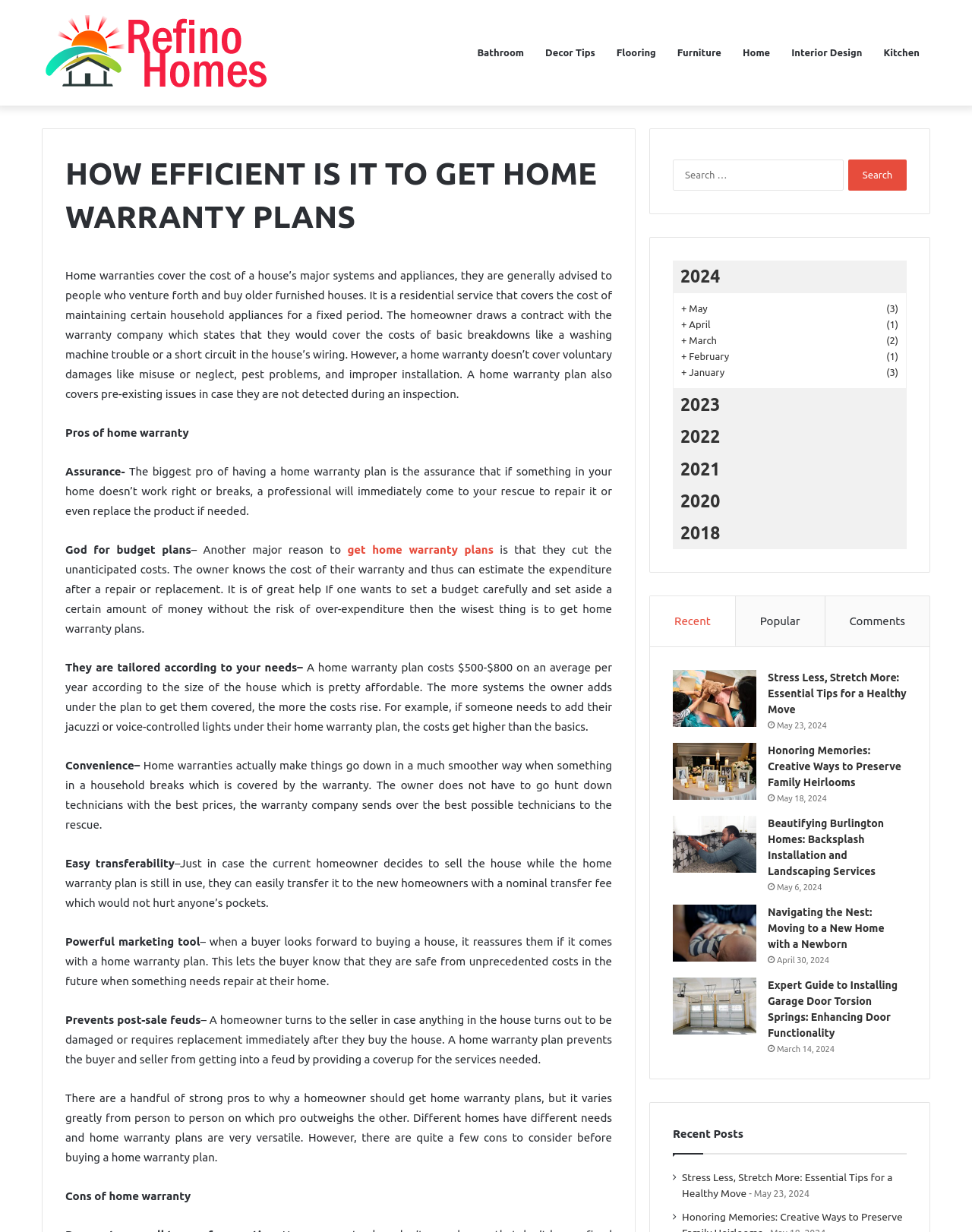Please determine the bounding box coordinates for the element with the description: "parent_node: Search for: value="Search"".

[0.873, 0.129, 0.933, 0.155]